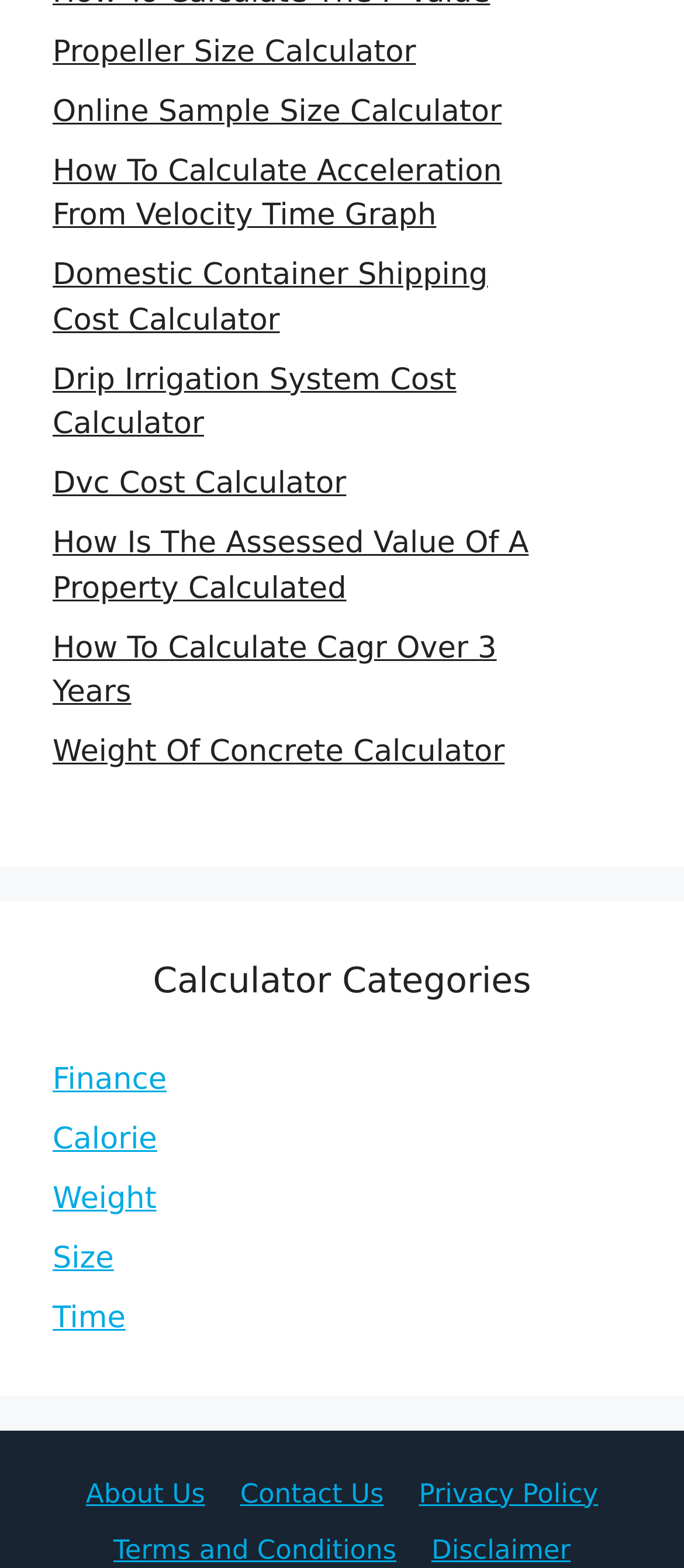What is the category of the 'Weight Of Concrete Calculator'?
Please provide a single word or phrase as your answer based on the image.

Weight